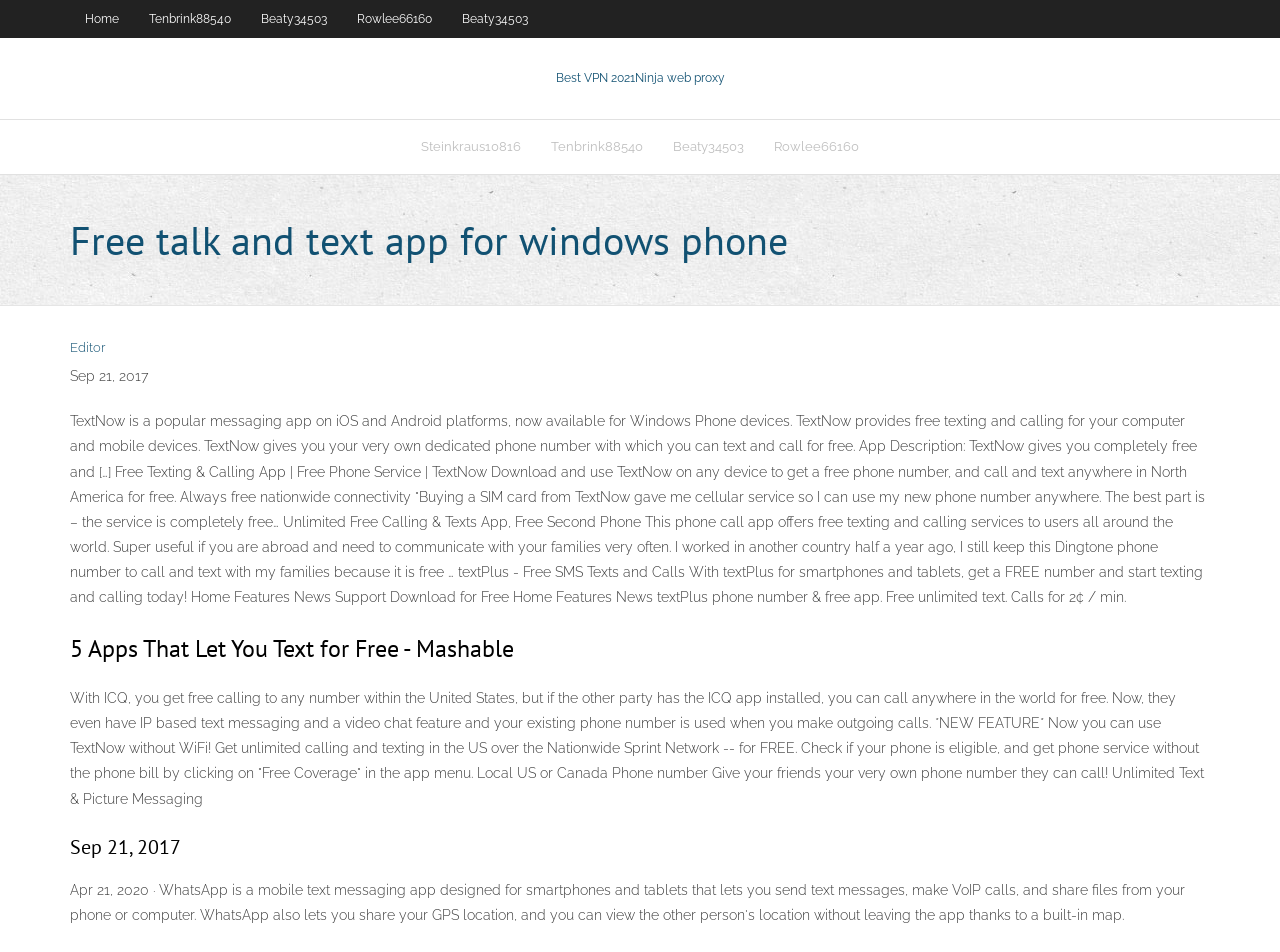Can you find the bounding box coordinates for the element that needs to be clicked to execute this instruction: "Click on Best VPN 2021Ninja web proxy"? The coordinates should be given as four float numbers between 0 and 1, i.e., [left, top, right, bottom].

[0.434, 0.074, 0.566, 0.089]